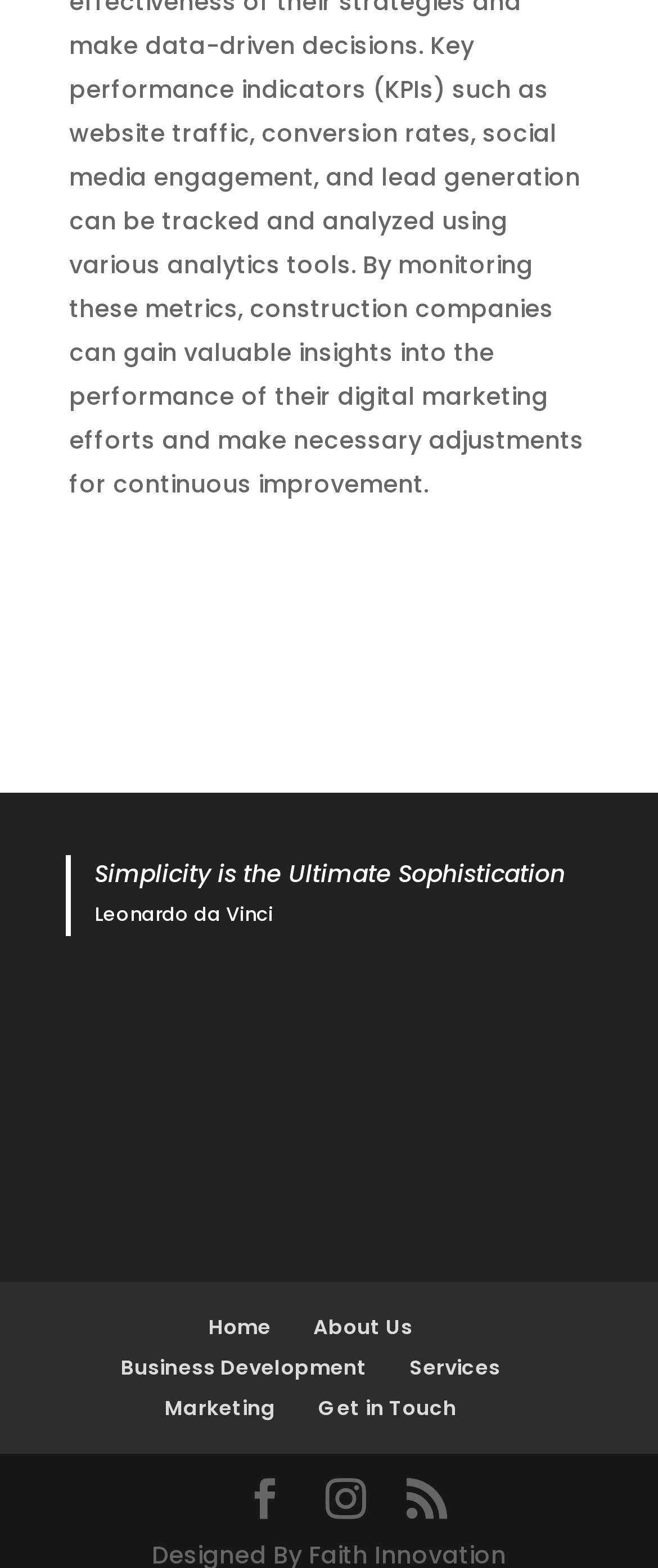How many social media links are at the bottom?
Answer with a single word or short phrase according to what you see in the image.

3